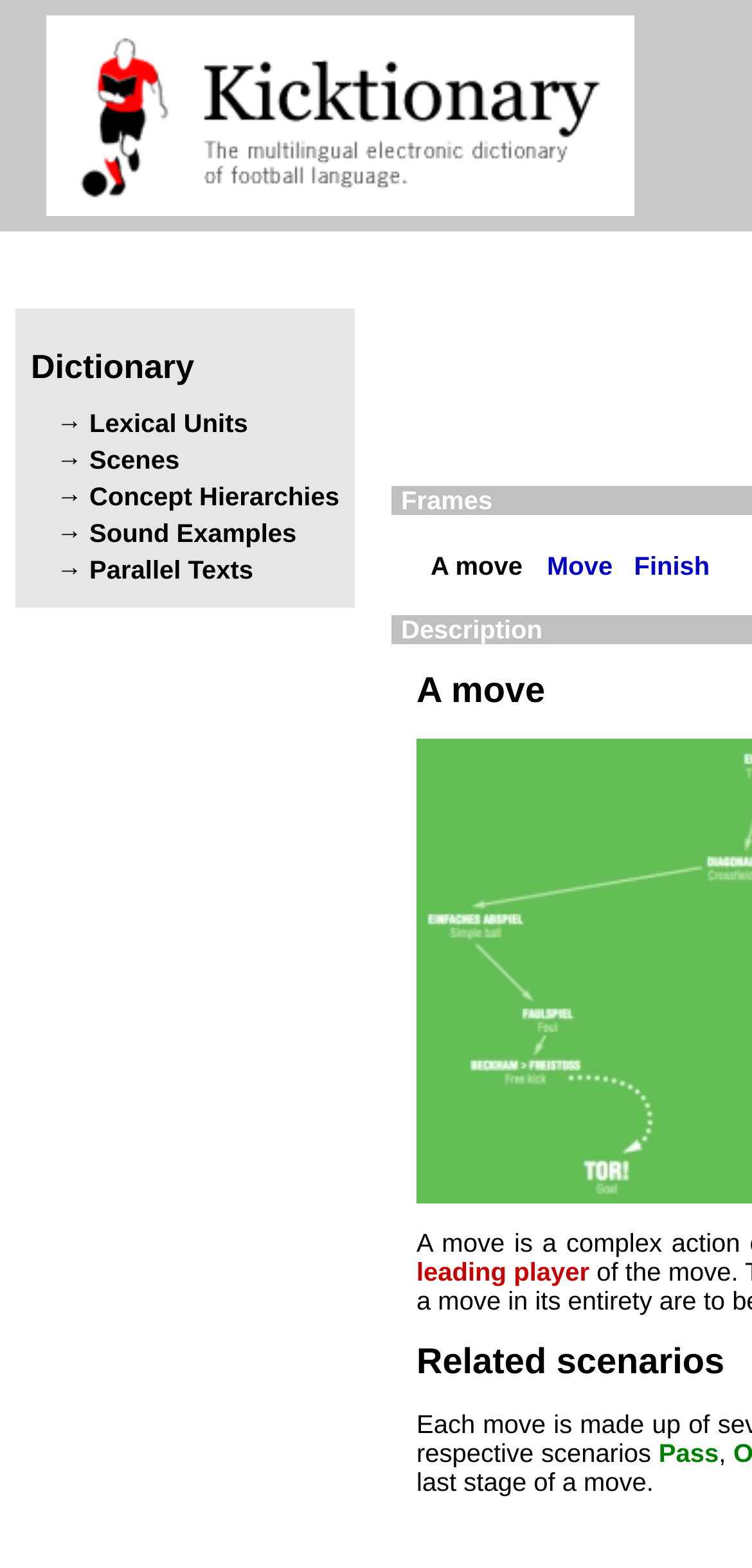What is the main category of the dictionary?
Answer the question with a thorough and detailed explanation.

Based on the webpage structure, I can see that the main category is 'Scene' because it is one of the main links on the top, along with 'Lexical Units', 'Concept Hierarchies', 'Sound Examples', and 'Parallel Texts'.